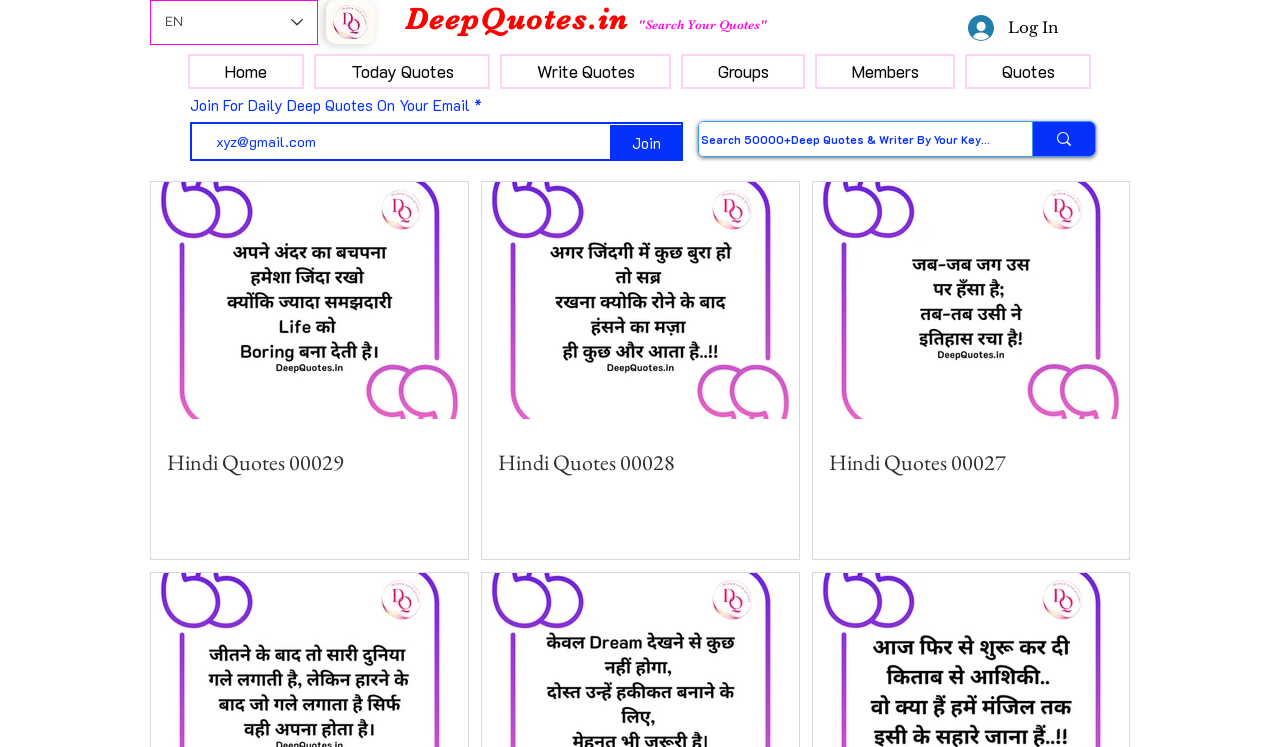Locate the bounding box coordinates of the clickable region to complete the following instruction: "Visit the home page."

[0.147, 0.072, 0.238, 0.119]